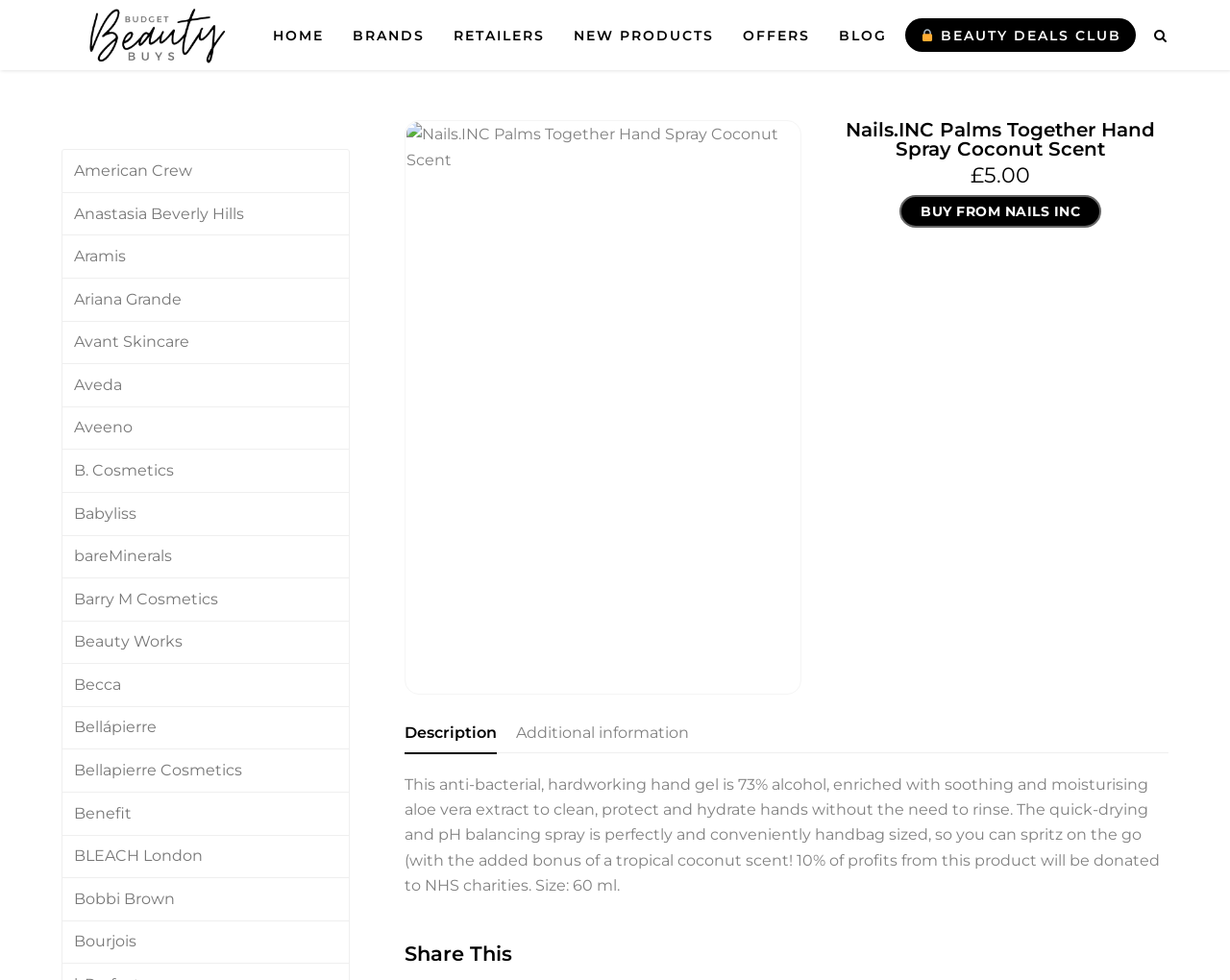Respond to the following question using a concise word or phrase: 
What is the brand of the hand spray?

Nails.INC